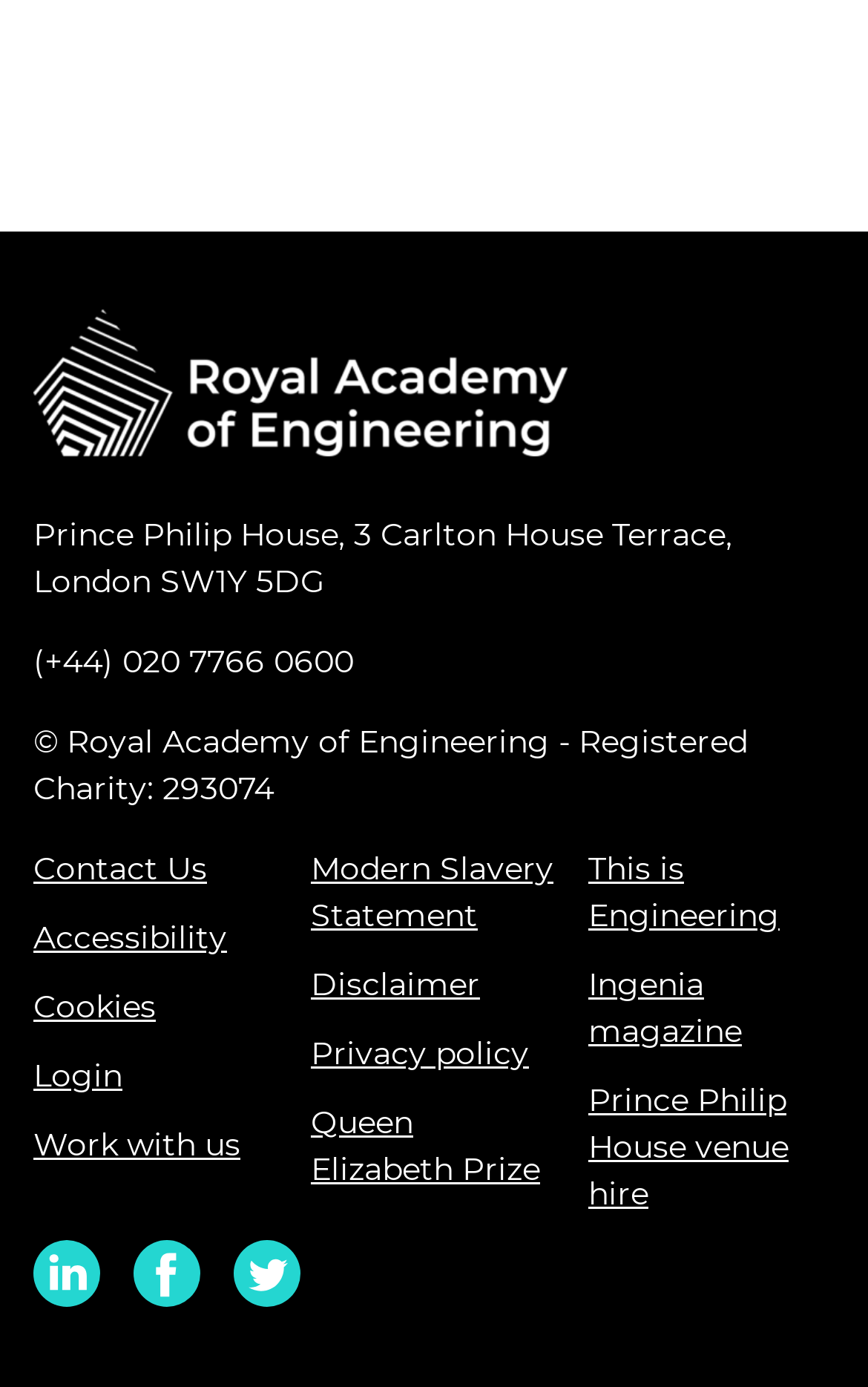Utilize the information from the image to answer the question in detail:
What is the name of the charity registered by the Royal Academy of Engineering?

I found the charity registration number by looking at the StaticText element with the OCR text '© Royal Academy of Engineering - Registered Charity: 293074' which is located at the bottom of the webpage.